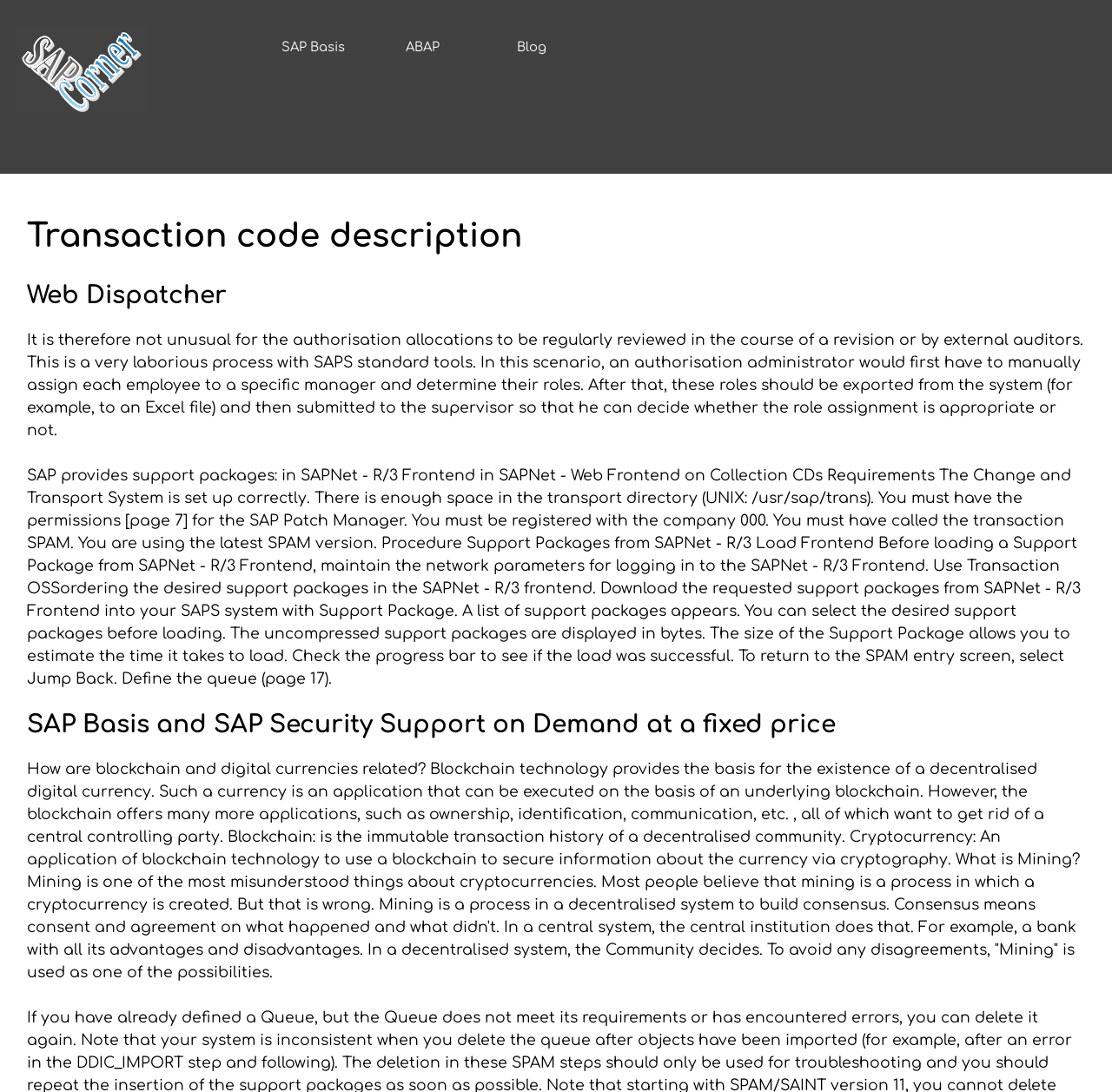Using the image as a reference, answer the following question in as much detail as possible:
What is the role of mining in cryptocurrencies?

According to the webpage, mining is a process in decentralized systems to build consensus, which means agreement on what happened and what didn't. This suggests that mining plays a crucial role in ensuring the integrity and security of cryptocurrency transactions.